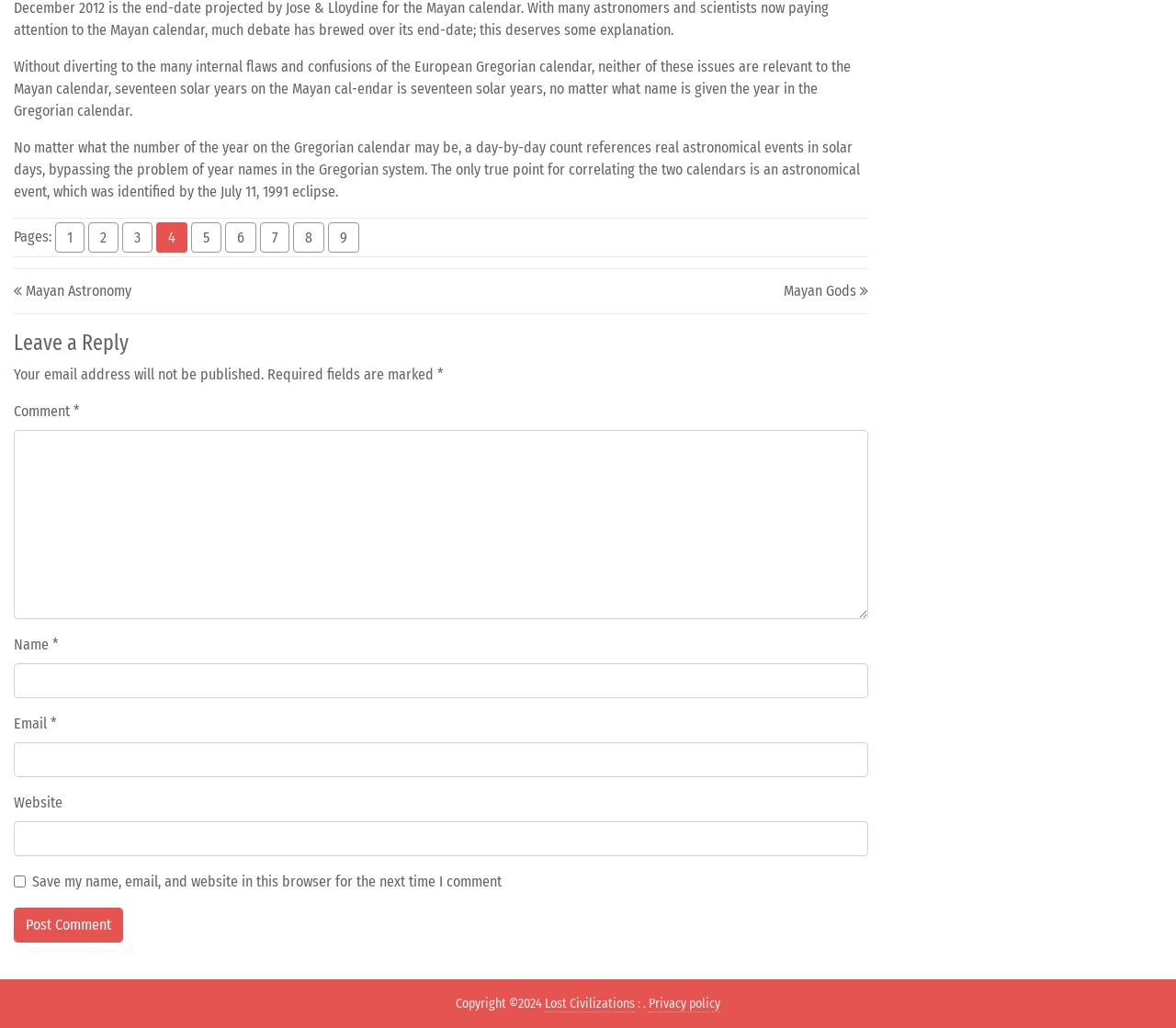Pinpoint the bounding box coordinates of the element you need to click to execute the following instruction: "Enter your name". The bounding box should be represented by four float numbers between 0 and 1, in the format [left, top, right, bottom].

[0.012, 0.645, 0.738, 0.679]